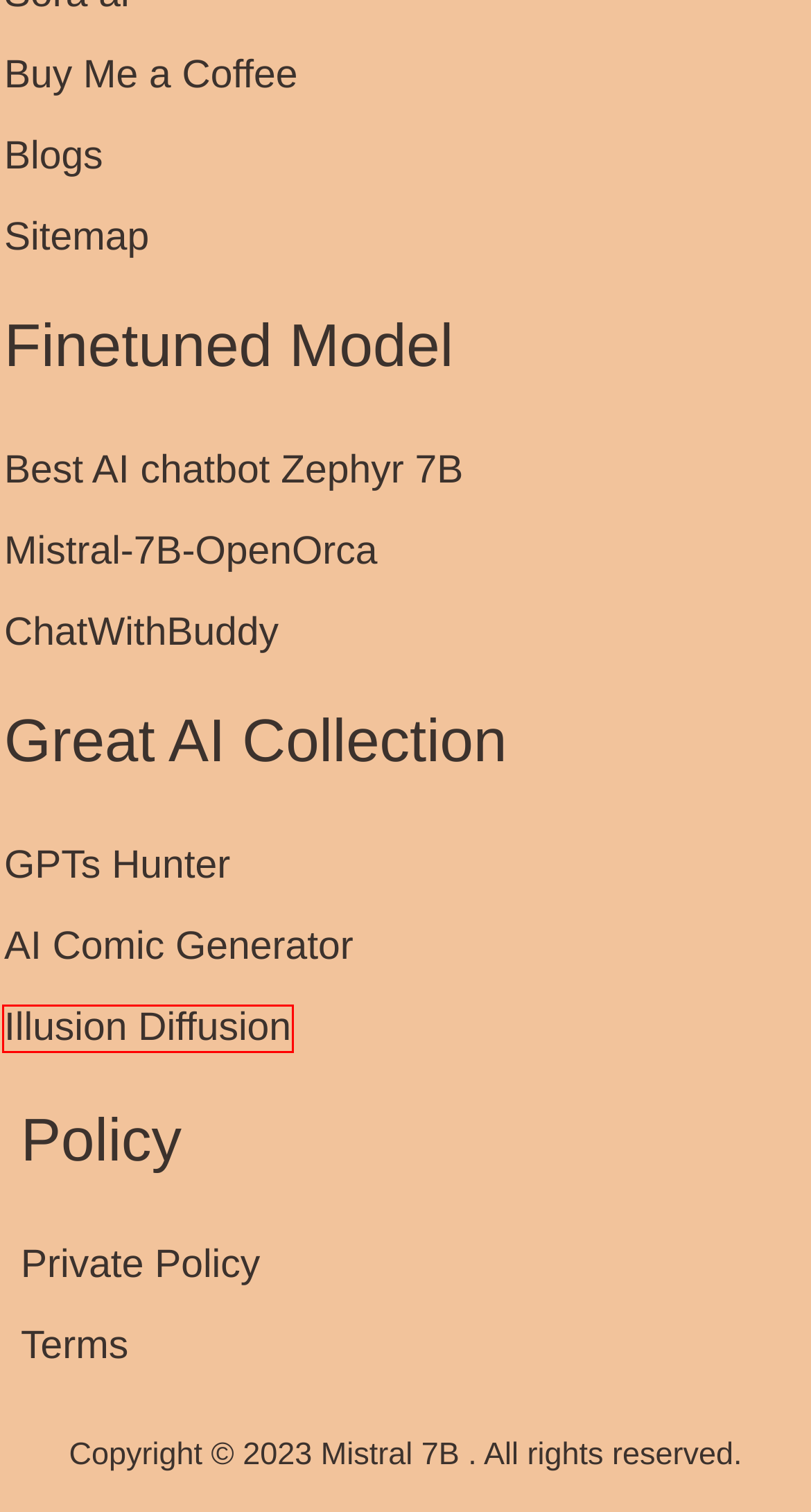You have a screenshot showing a webpage with a red bounding box around a UI element. Choose the webpage description that best matches the new page after clicking the highlighted element. Here are the options:
A. Chat with OpenOrca，Mistral-7B finetuned model - Mistral 7B
B. Private Policy - Mistral 7B
C. Illusion Diffusion AI - Photo Illusion Generator Online Free
D. ChatWithBuddy made by OpenaiBuddy fine-tuning Mistral 7b - Mistral 7B
E. BuyMeCoffee - Mistral 7B
F. Best AI chat bot Zephyr 7B inside finetuning Mistral 7b - Mistral 7B
G. Blogs-about-mistral-7b-and-mistral-ai - Mistral 7B
H. Terms of Service - Mistral 7B

C